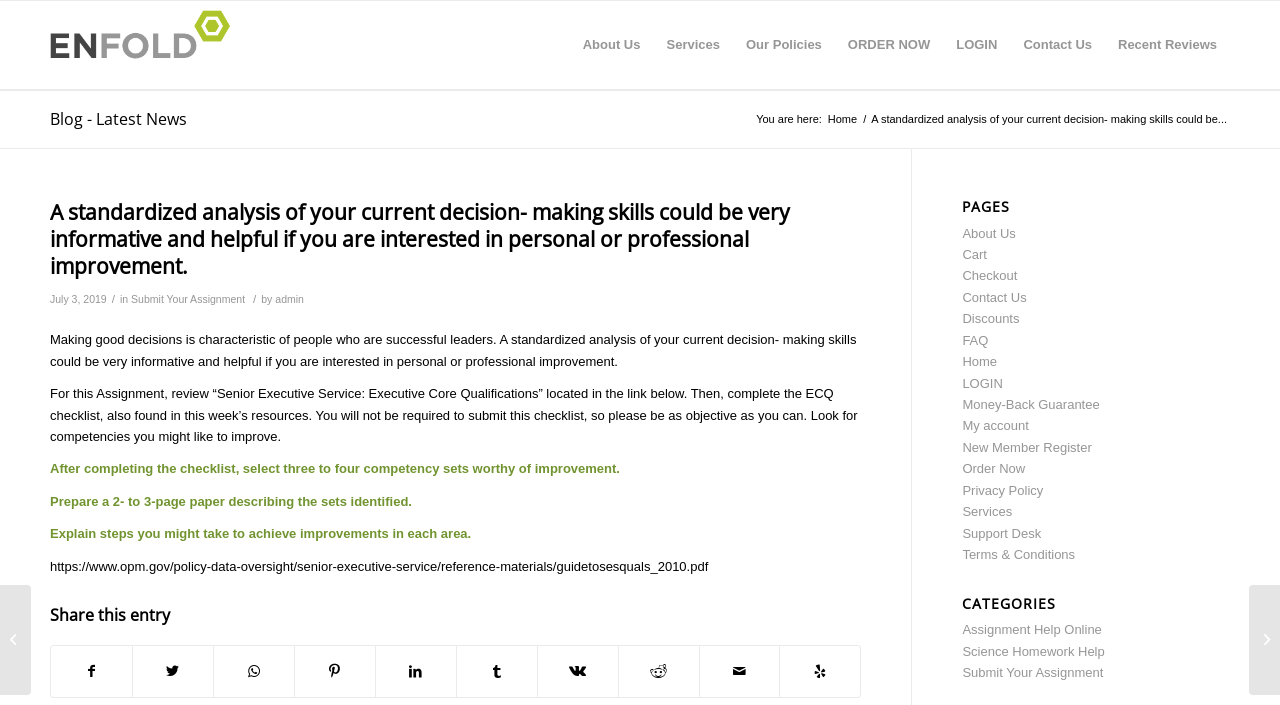Given the webpage screenshot and the description, determine the bounding box coordinates (top-left x, top-left y, bottom-right x, bottom-right y) that define the location of the UI element matching this description: Blog - Latest News

[0.039, 0.153, 0.146, 0.184]